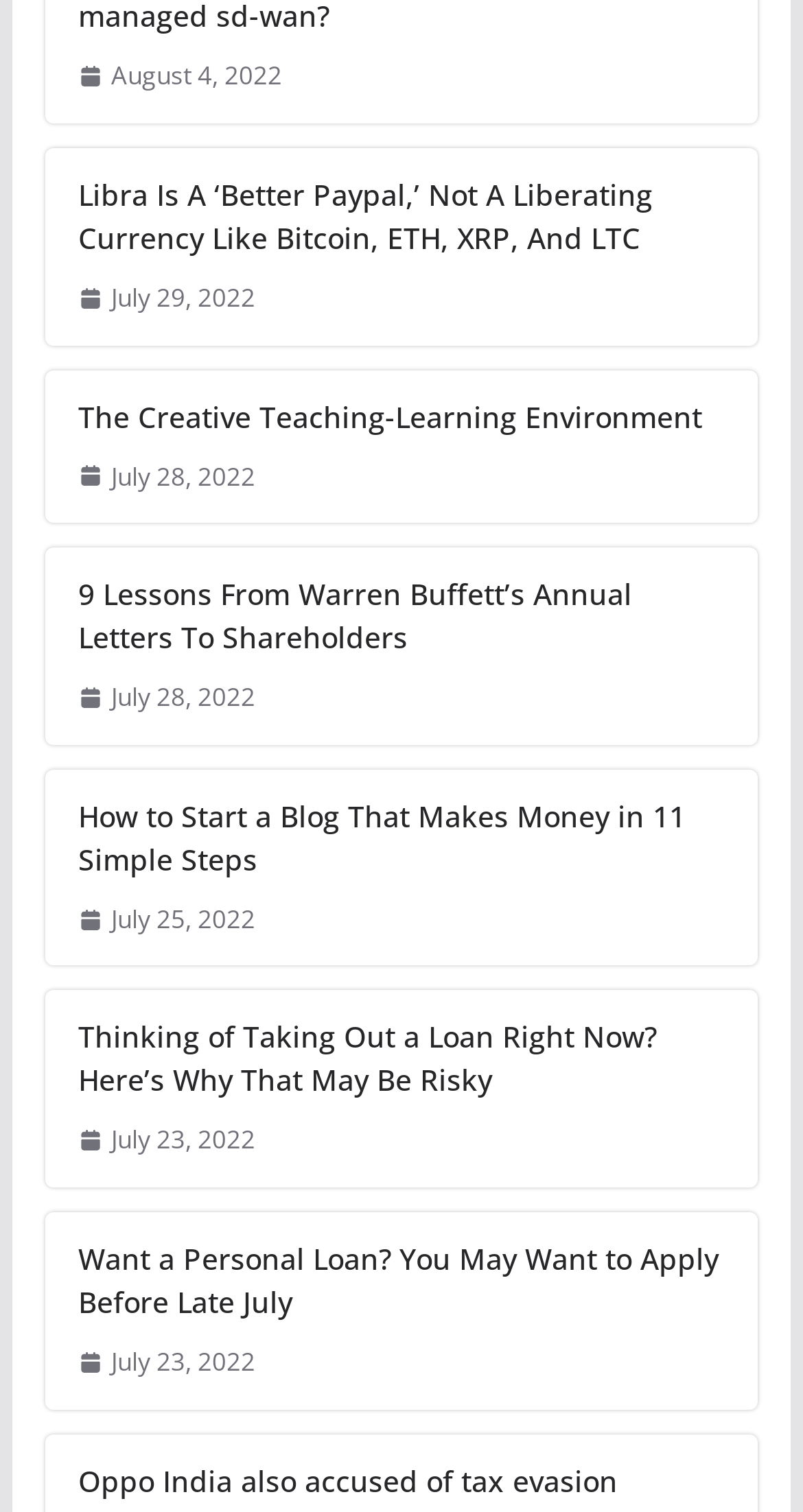Please provide the bounding box coordinates for the element that needs to be clicked to perform the instruction: "Read article about 9 Lessons From Warren Buffett’s Annual Letters To Shareholders". The coordinates must consist of four float numbers between 0 and 1, formatted as [left, top, right, bottom].

[0.097, 0.206, 0.903, 0.263]